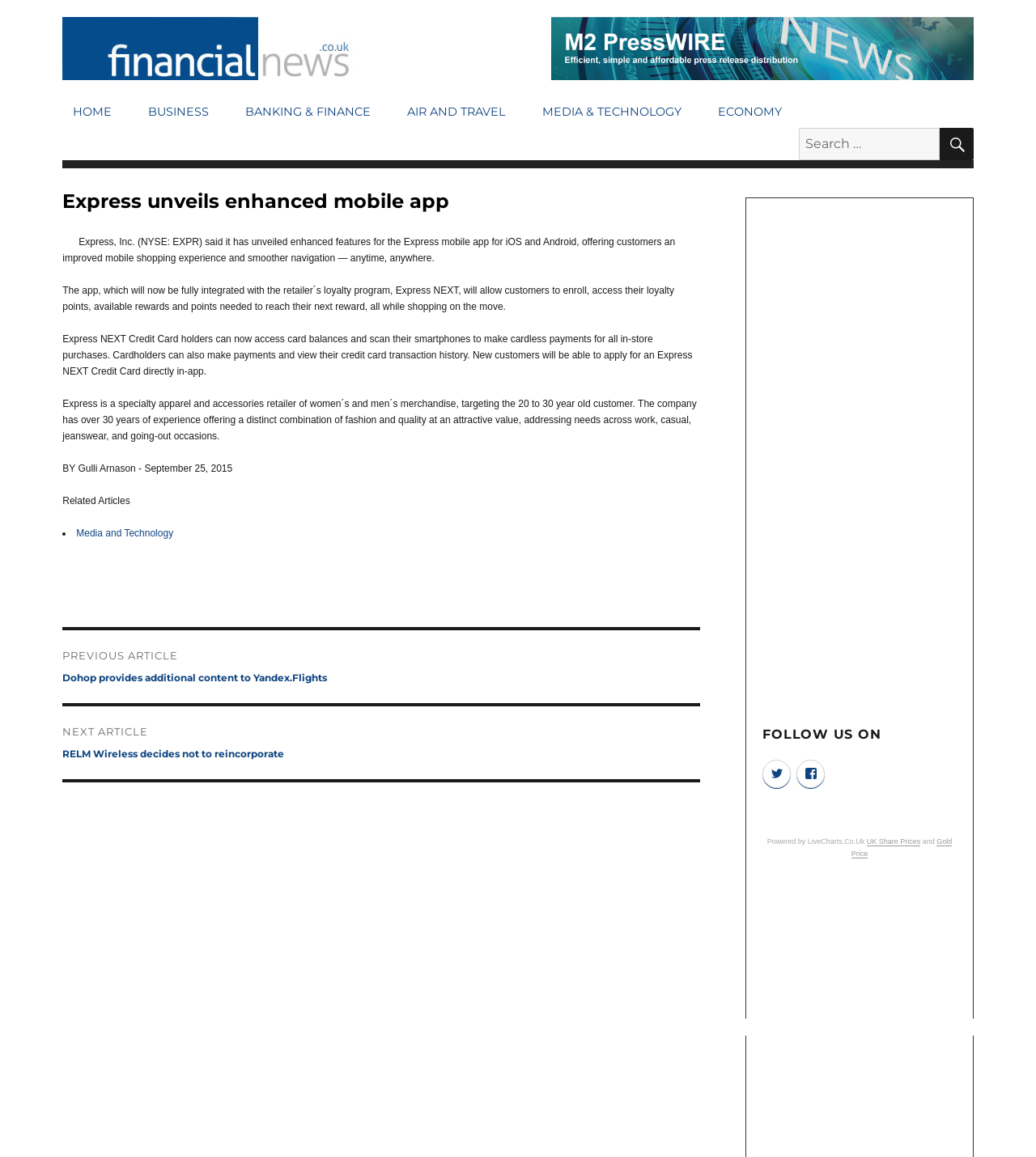What is the age range of the target customer for Express?
From the details in the image, provide a complete and detailed answer to the question.

The article mentions that 'Express is a specialty apparel and accessories retailer of women´s and men´s merchandise, targeting the 20 to 30 year old customer...' which indicates that the age range of the target customer for Express is 20 to 30 years old.